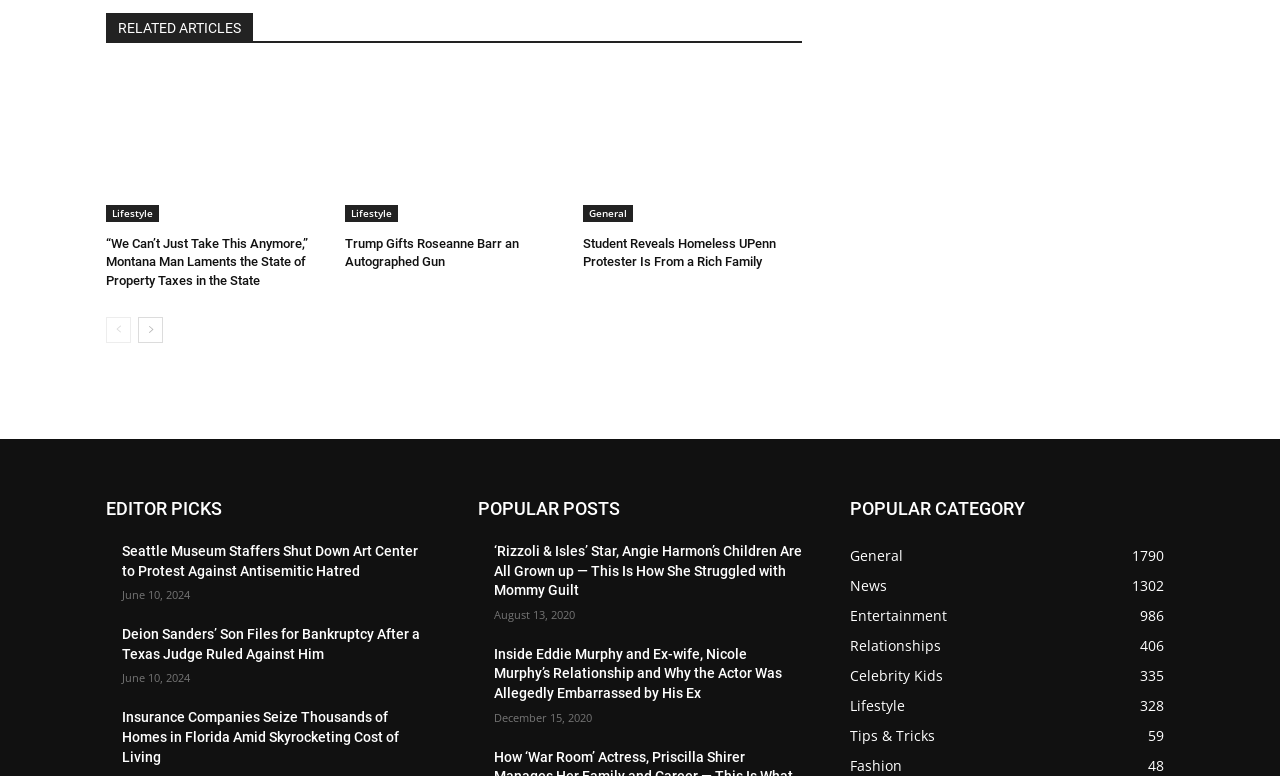Determine the bounding box coordinates for the clickable element to execute this instruction: "Go to next page". Provide the coordinates as four float numbers between 0 and 1, i.e., [left, top, right, bottom].

[0.108, 0.406, 0.127, 0.44]